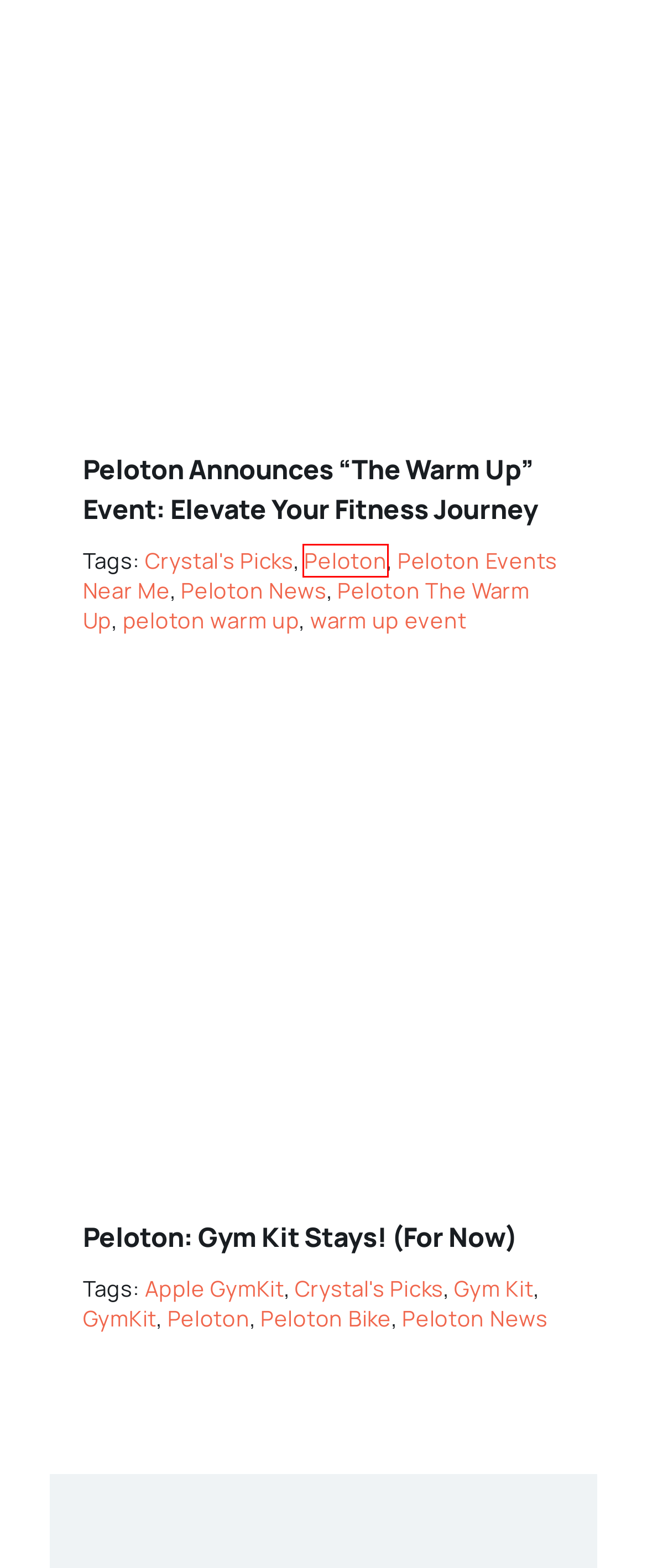You have a screenshot showing a webpage with a red bounding box around a UI element. Choose the webpage description that best matches the new page after clicking the highlighted element. Here are the options:
A. Peloton: Gym Kit Stays! (For Now) - The Clip Out
B. Peloton The Warm Up Archives - The Clip Out
C. Peloton Events Near Me Archives - The Clip Out
D. GymKit Archives - The Clip Out
E. Peloton News Archives - The Clip Out
F. warm up event Archives - The Clip Out
G. Gym Kit Archives - The Clip Out
H. Peloton Archives - The Clip Out

H